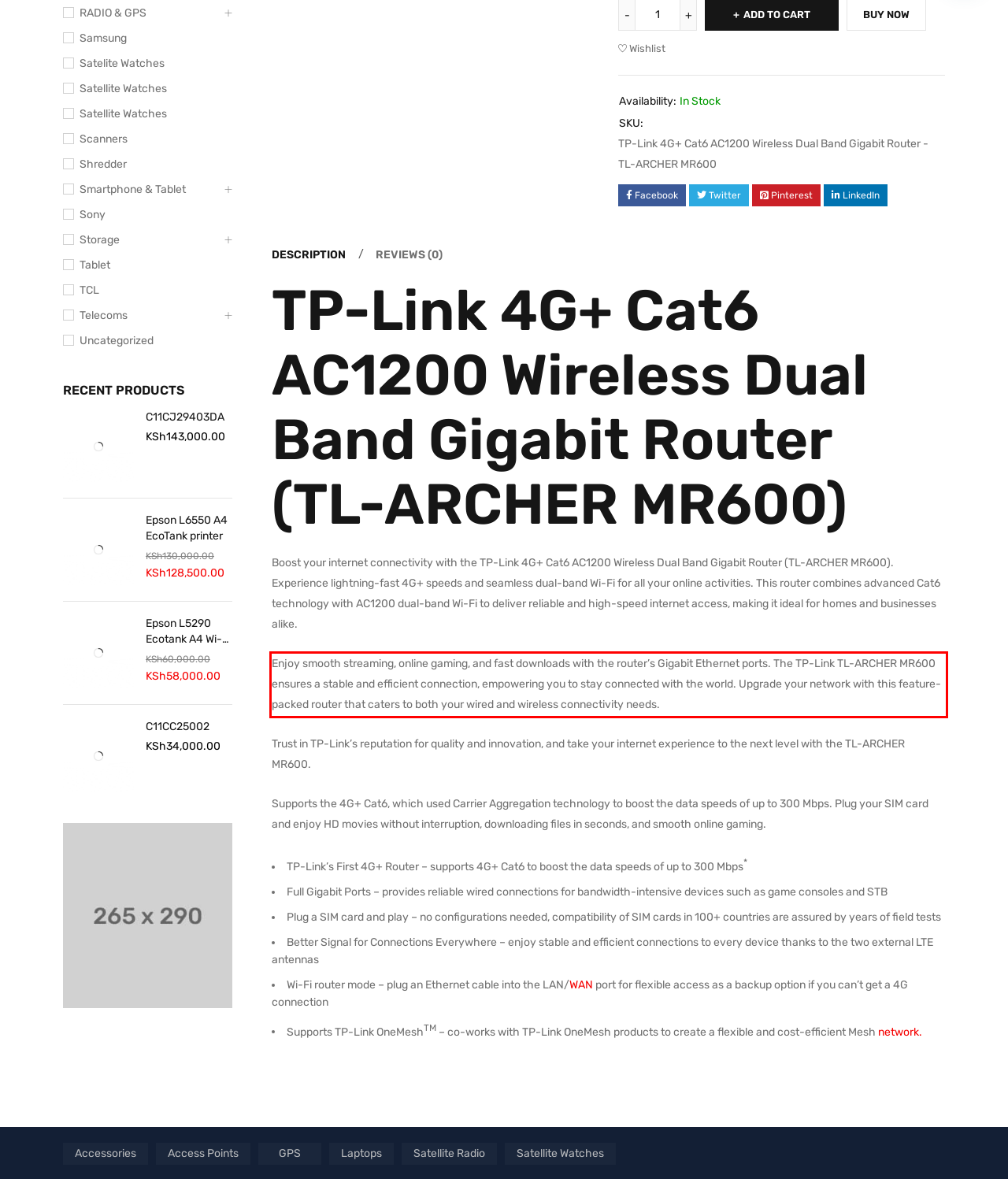Identify the text inside the red bounding box in the provided webpage screenshot and transcribe it.

Enjoy smooth streaming, online gaming, and fast downloads with the router’s Gigabit Ethernet ports. The TP-Link TL-ARCHER MR600 ensures a stable and efficient connection, empowering you to stay connected with the world. Upgrade your network with this feature-packed router that caters to both your wired and wireless connectivity needs.